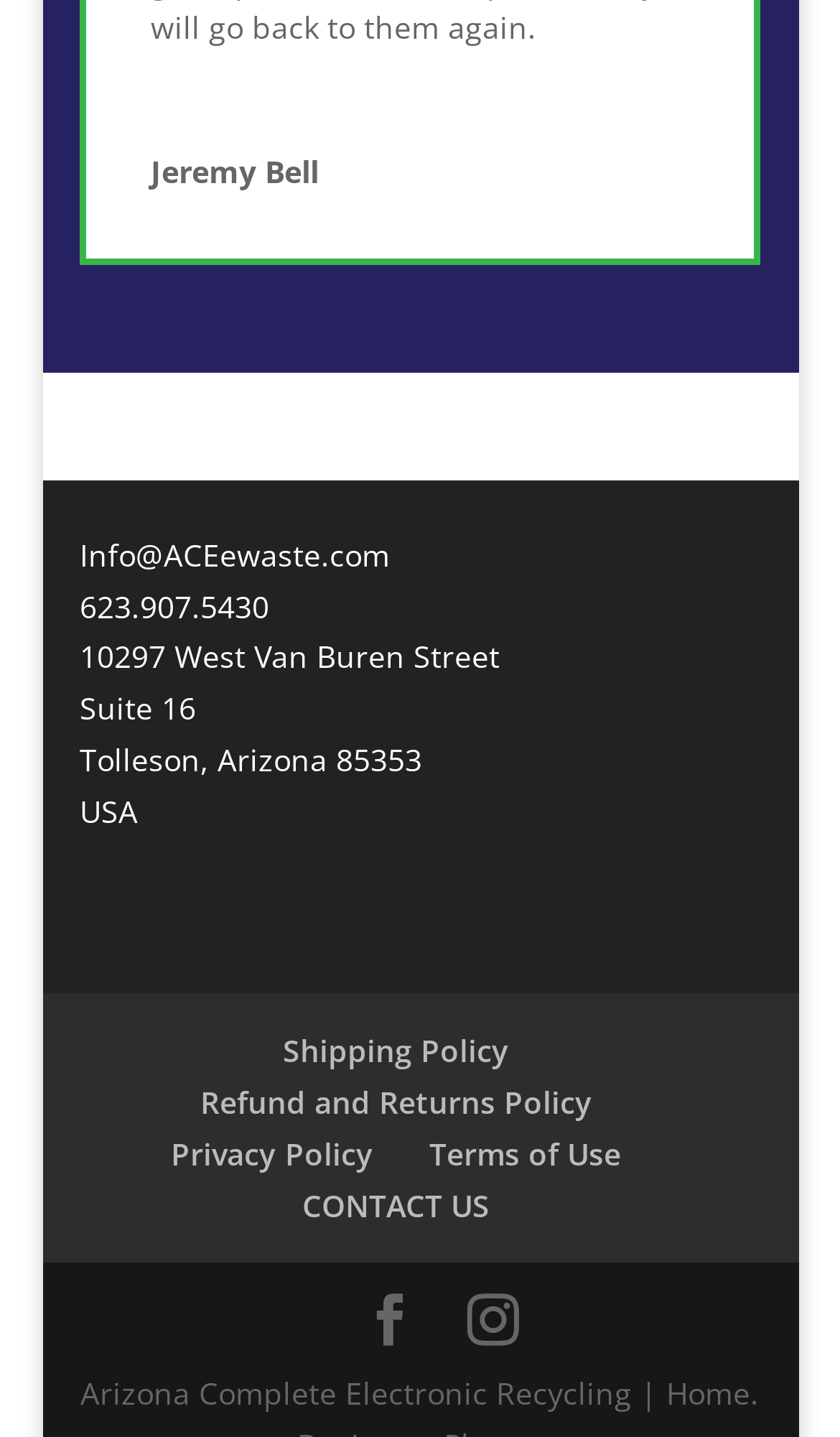Use the details in the image to answer the question thoroughly: 
How many social media links are present on the webpage?

The webpage contains two links with Unicode characters '' and '' which are commonly used to represent social media icons, suggesting that they are links to social media profiles.